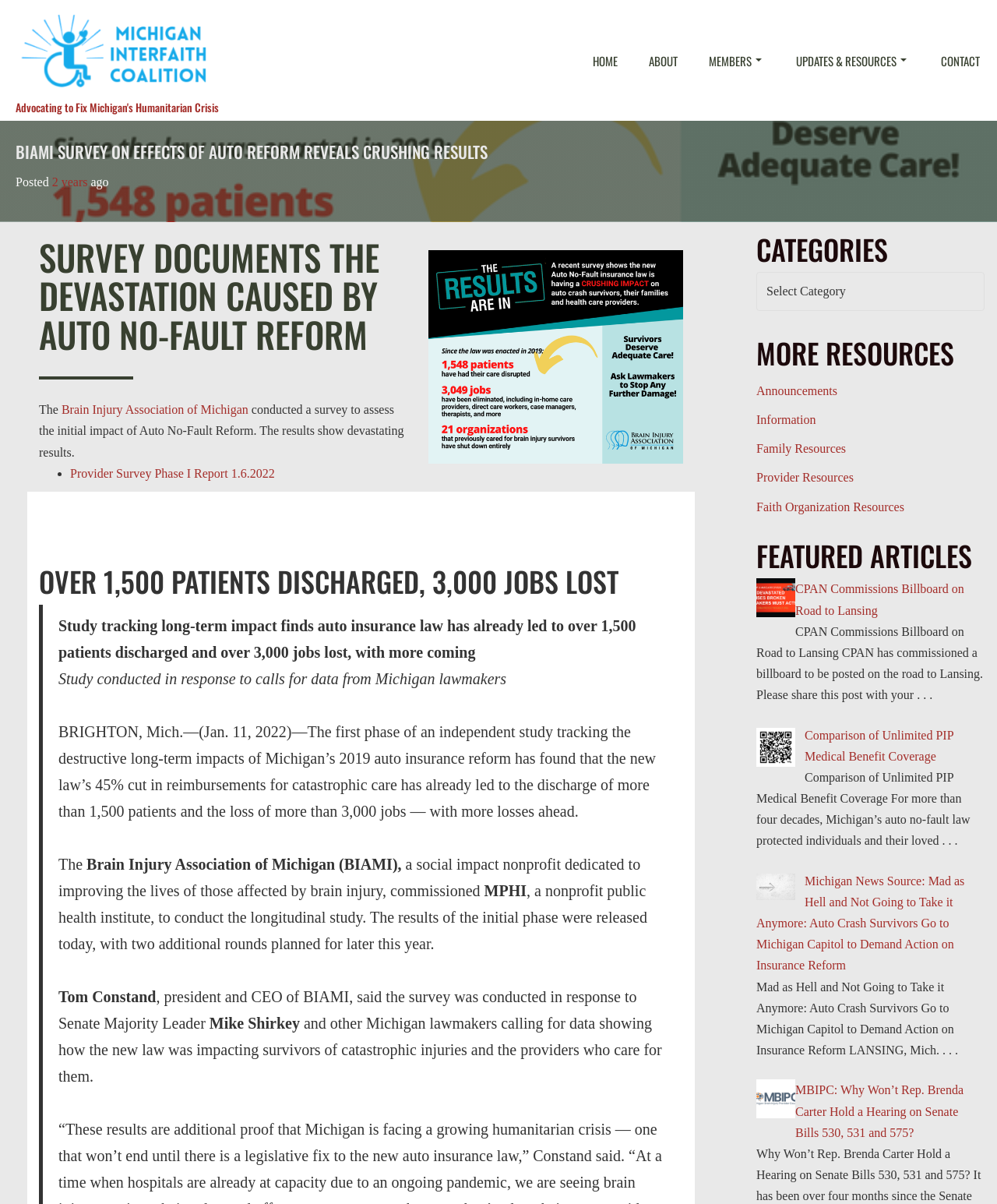Please provide a one-word or short phrase answer to the question:
What is the name of the president and CEO of BIAMI?

Tom Constand